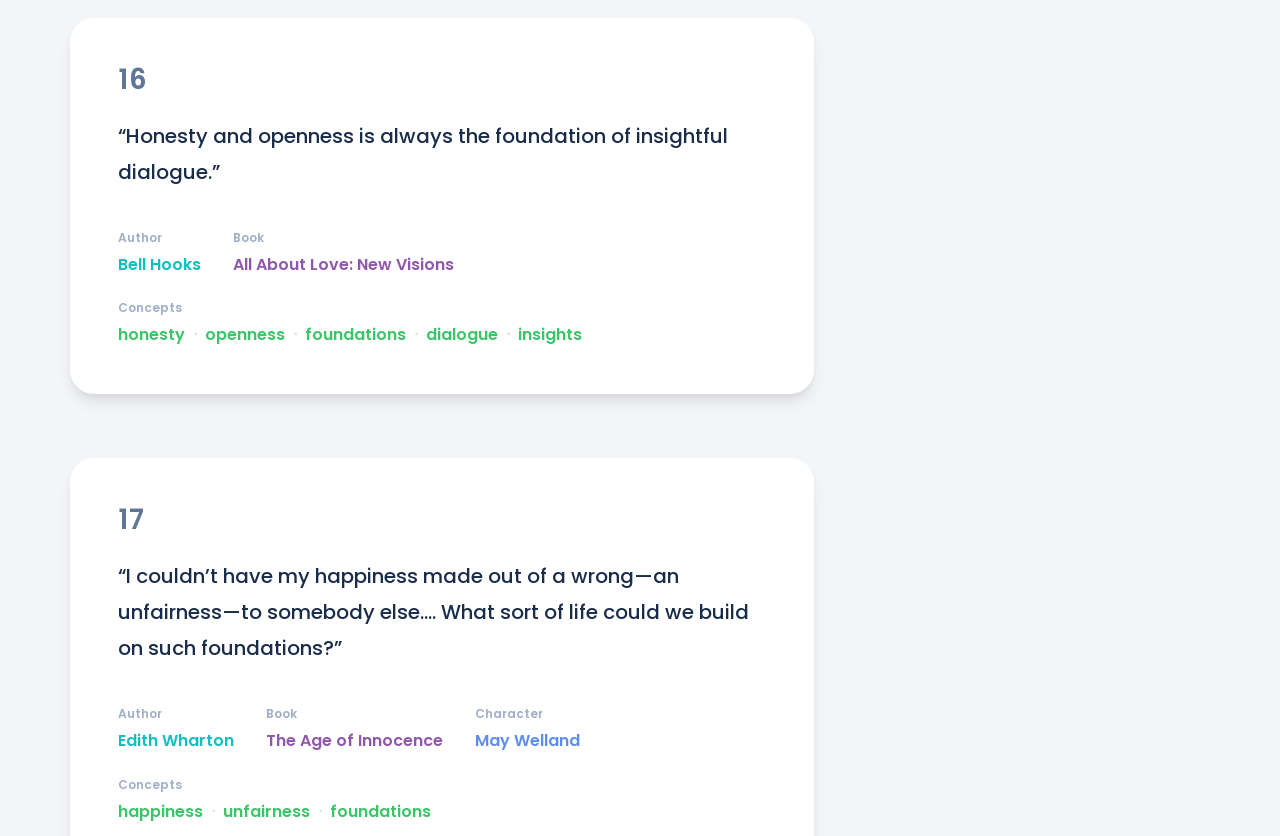Examine the screenshot and answer the question in as much detail as possible: Who is the character in the book 'The Age of Innocence'?

The character in the book 'The Age of Innocence' is May Welland, which is indicated by the link 'May Welland' next to the book title.